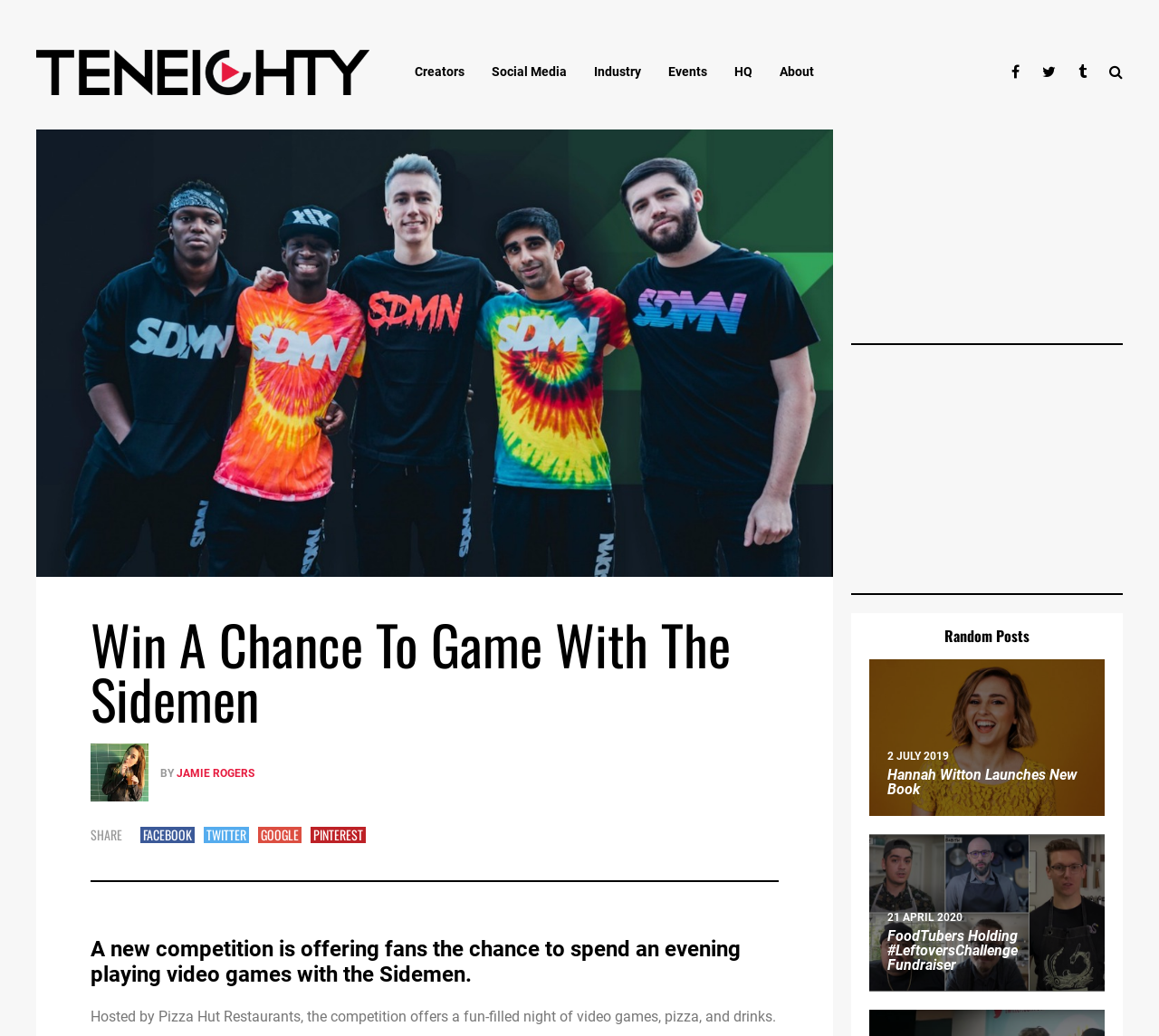Look at the image and answer the question in detail:
Who wrote the article?

The author of the article is Jamie Rogers, as mentioned in the byline 'BY JAMIE ROGERS' below the heading 'Win A Chance To Game With The Sidemen'.